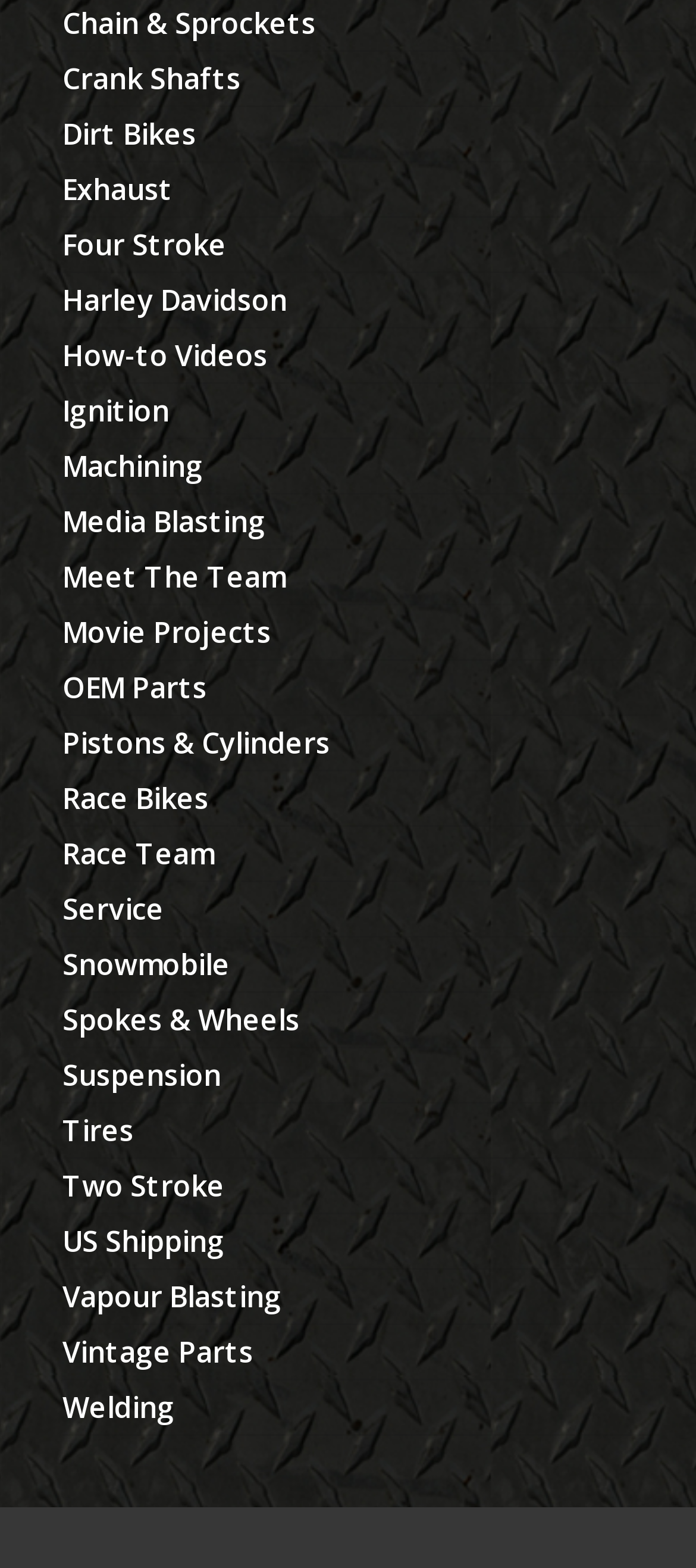Determine the bounding box coordinates of the clickable element to complete this instruction: "View Harley Davidson". Provide the coordinates in the format of four float numbers between 0 and 1, [left, top, right, bottom].

[0.09, 0.179, 0.413, 0.204]